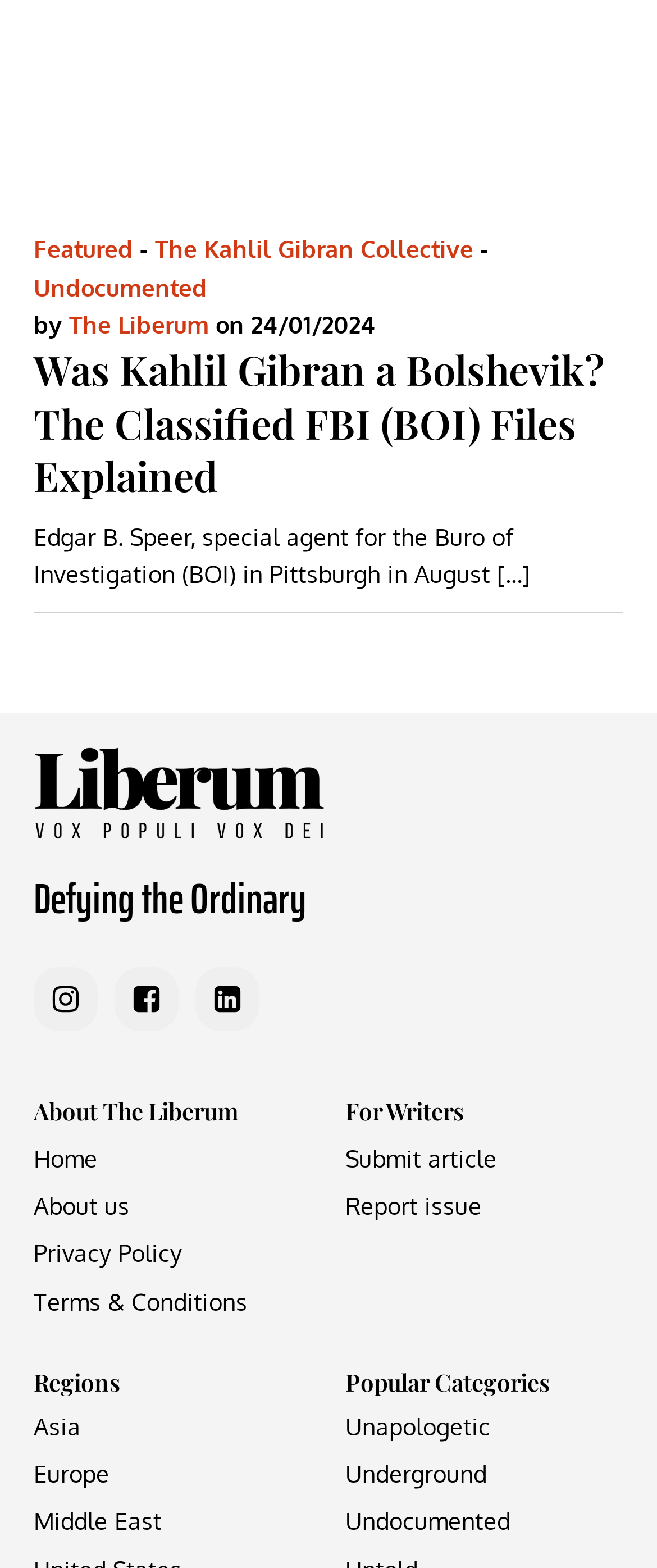How many social media links are there?
From the details in the image, provide a complete and detailed answer to the question.

There are three social media links, namely Instagram, Facebook, and LinkedIn, which can be found in the links with SVG icons at the bottom of the webpage.